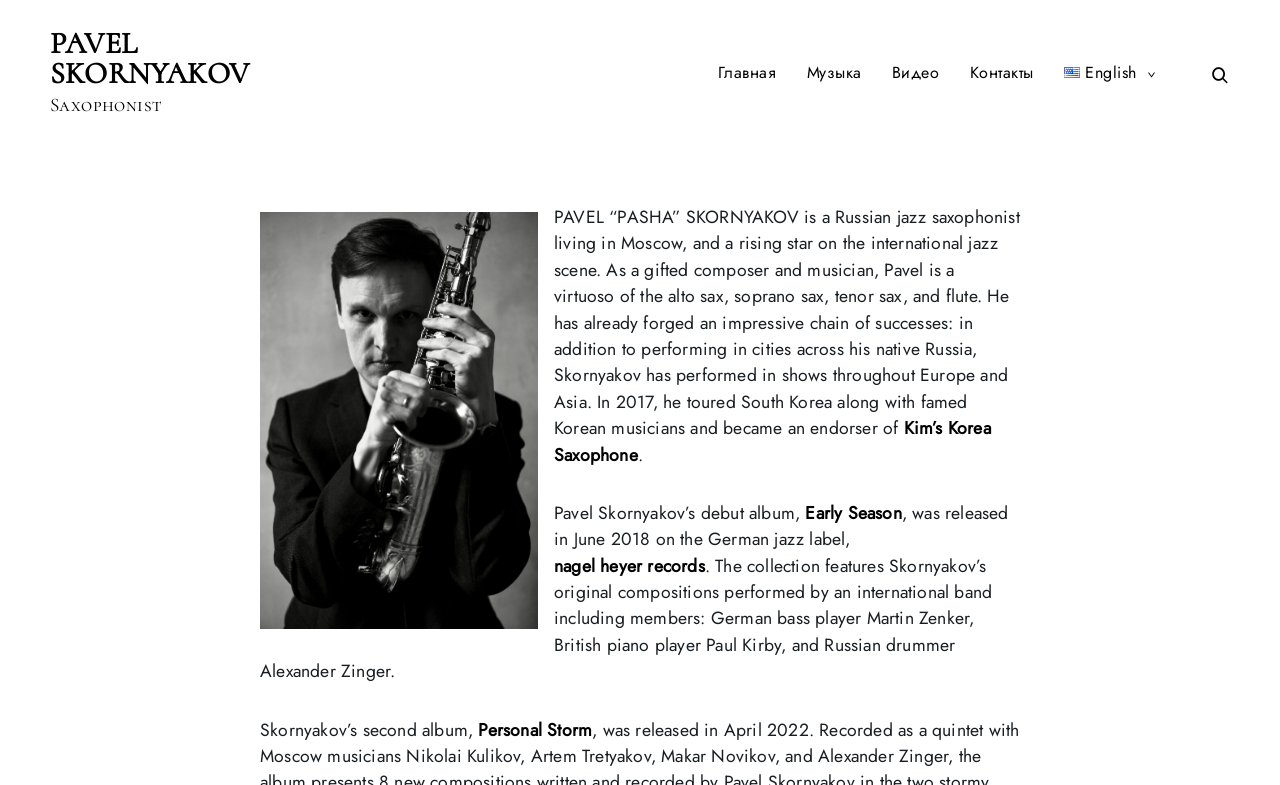What is Pavel Skornyakov's profession?
Can you give a detailed and elaborate answer to the question?

Based on the webpage content, Pavel Skornyakov is a Russian jazz saxophonist living in Moscow, and a rising star on the international jazz scene.